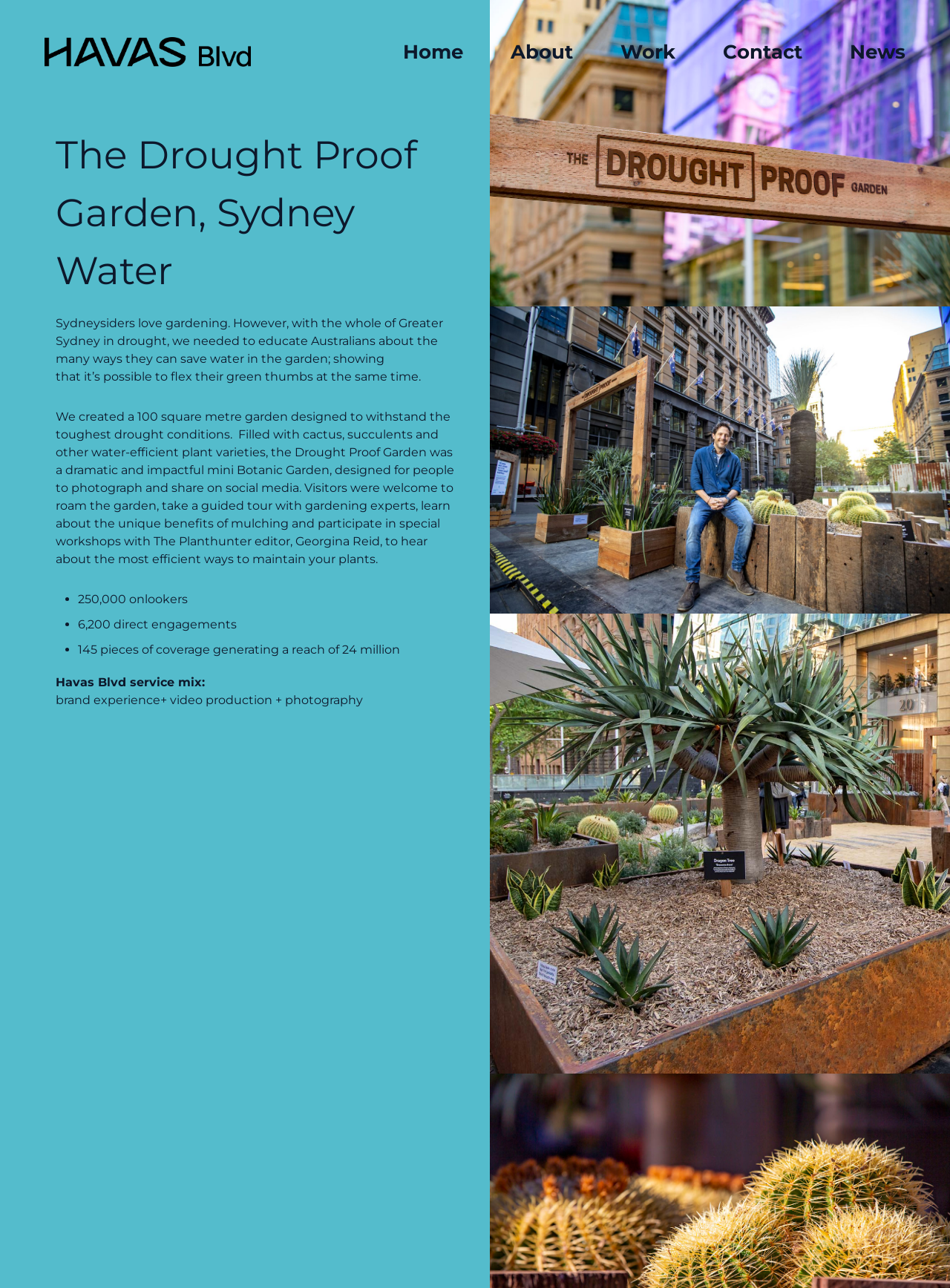What services does Havas Blvd offer?
Provide a thorough and detailed answer to the question.

The services offered by Havas Blvd are mentioned in the text 'Havas Blvd service mix: brand experience+ video production + photography' which is located at the bottom of the webpage.